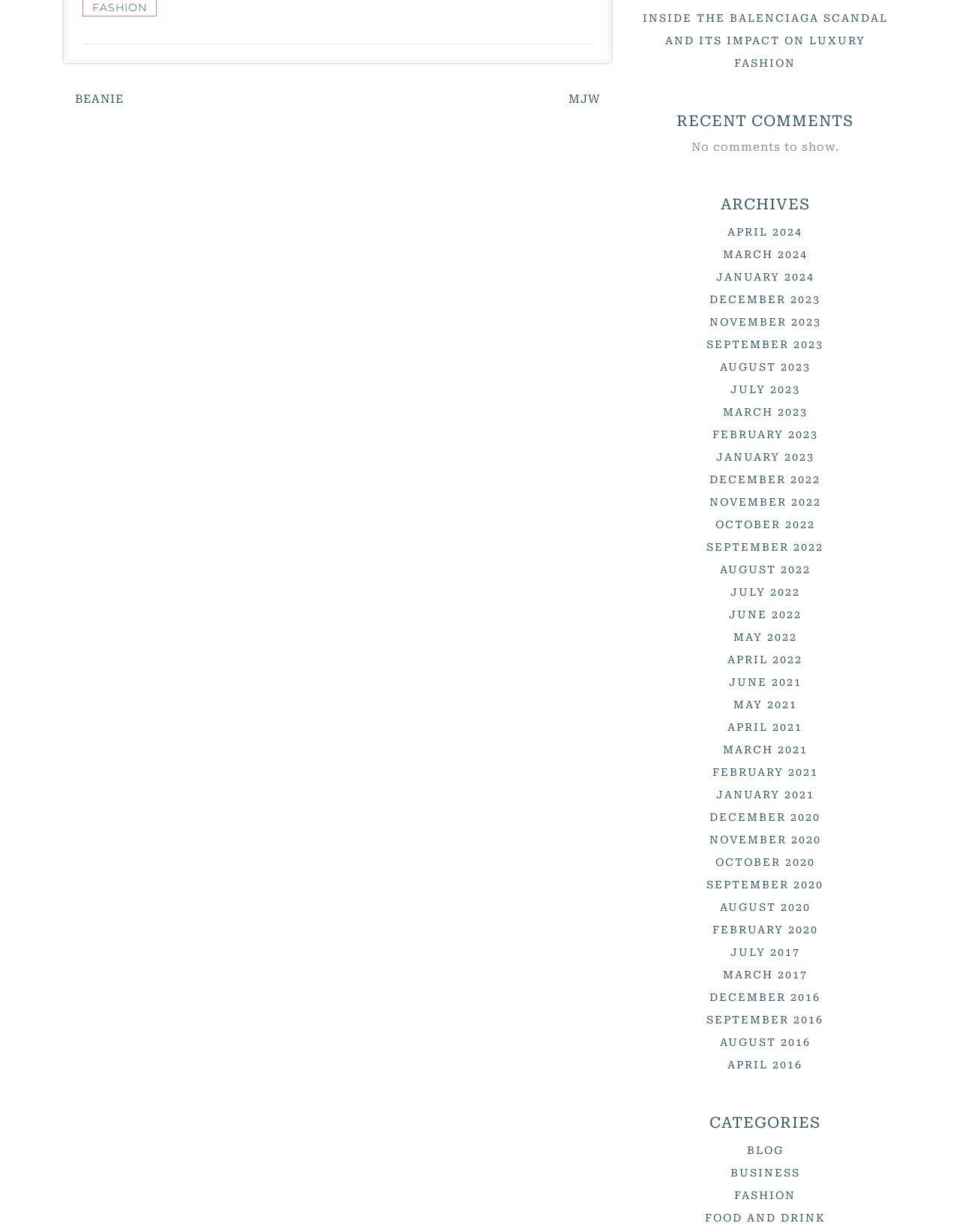Extract the bounding box of the UI element described as: "December 2023".

[0.739, 0.238, 0.855, 0.248]